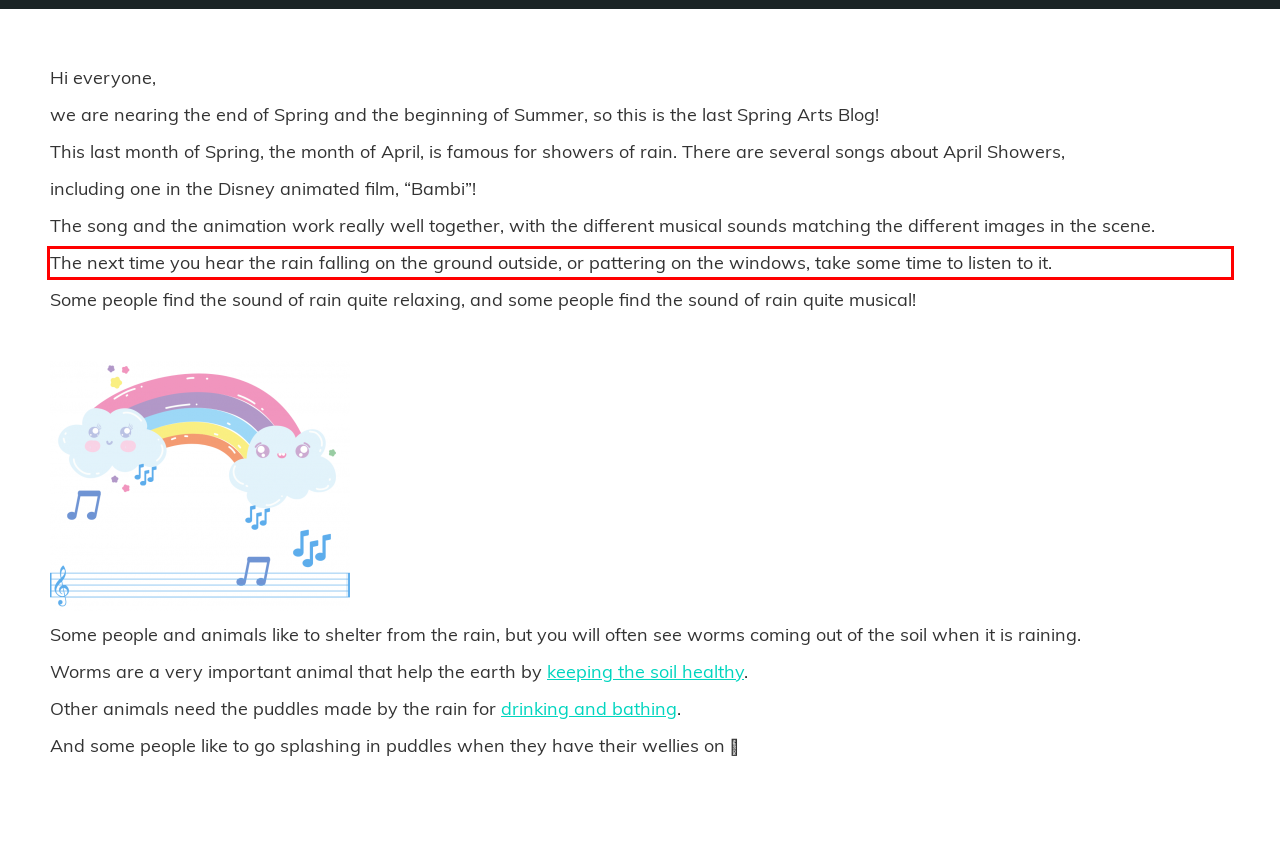Observe the screenshot of the webpage, locate the red bounding box, and extract the text content within it.

The next time you hear the rain falling on the ground outside, or pattering on the windows, take some time to listen to it.